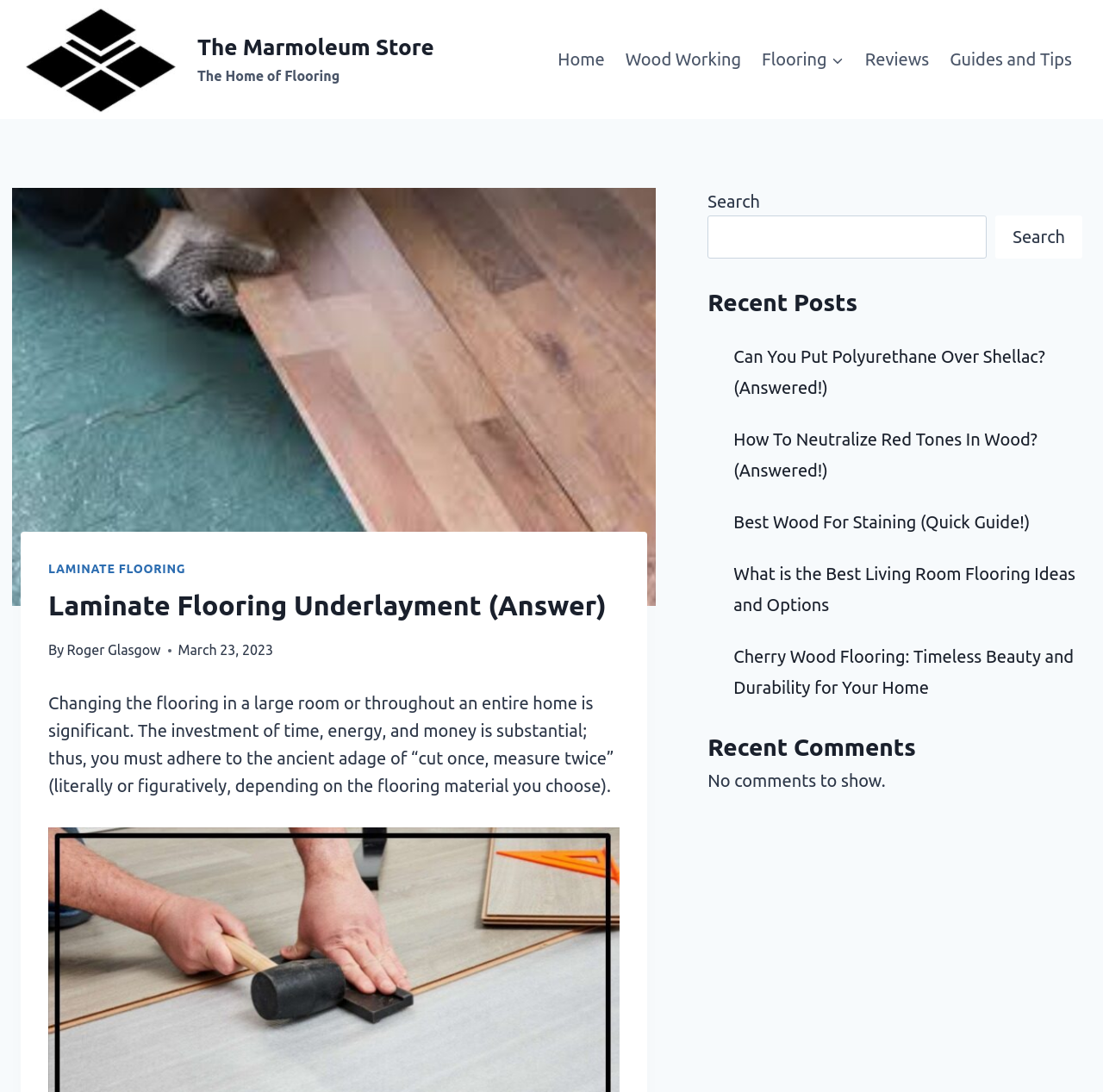Identify and provide the bounding box for the element described by: "parent_node: Search name="s"".

[0.642, 0.197, 0.895, 0.237]